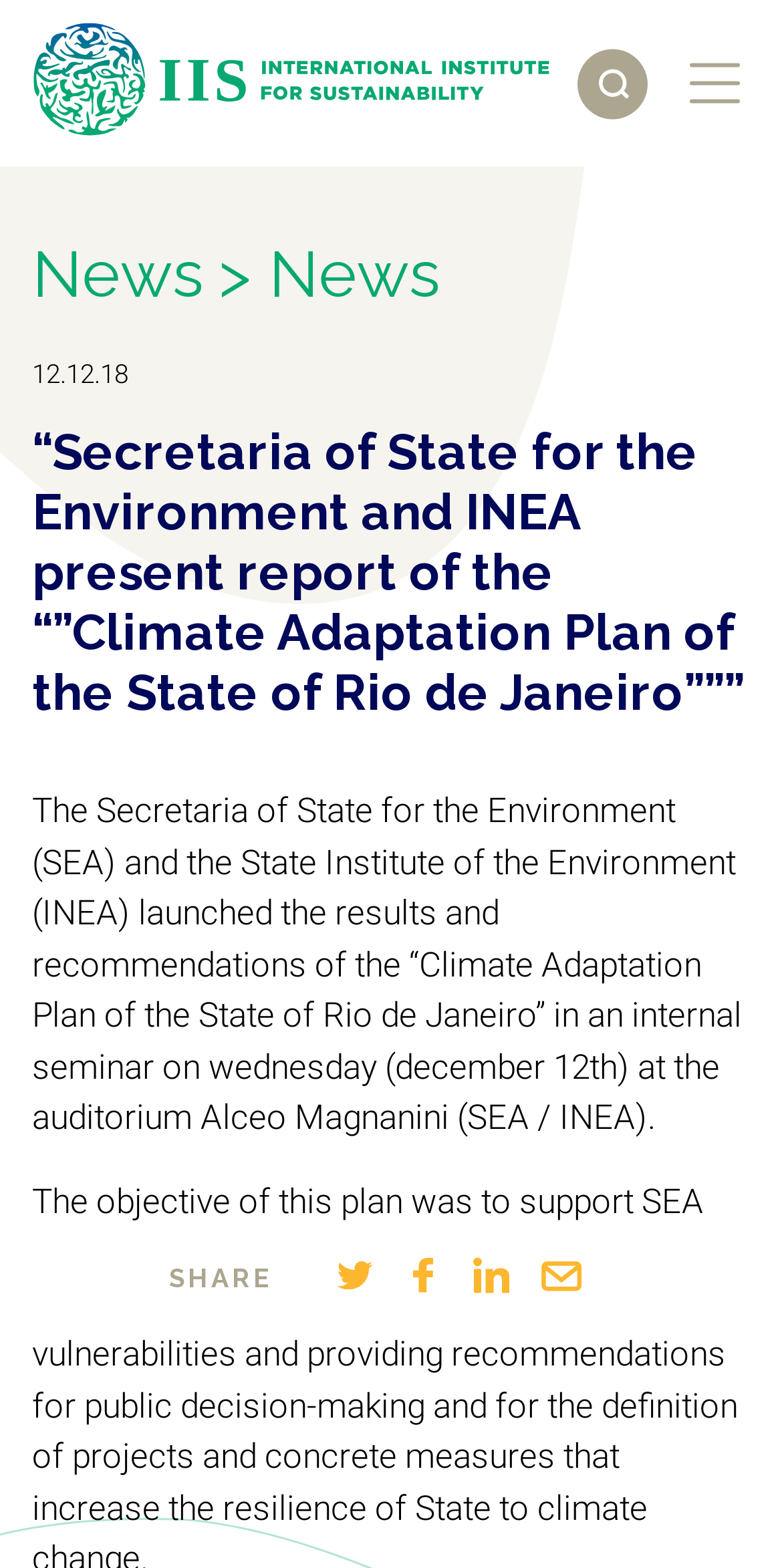What is the name of the institute that launched the report?
Analyze the screenshot and provide a detailed answer to the question.

I found the name of the institute by reading the text in the main article content, which mentions 'the State Institute of the Environment (INEA)'.